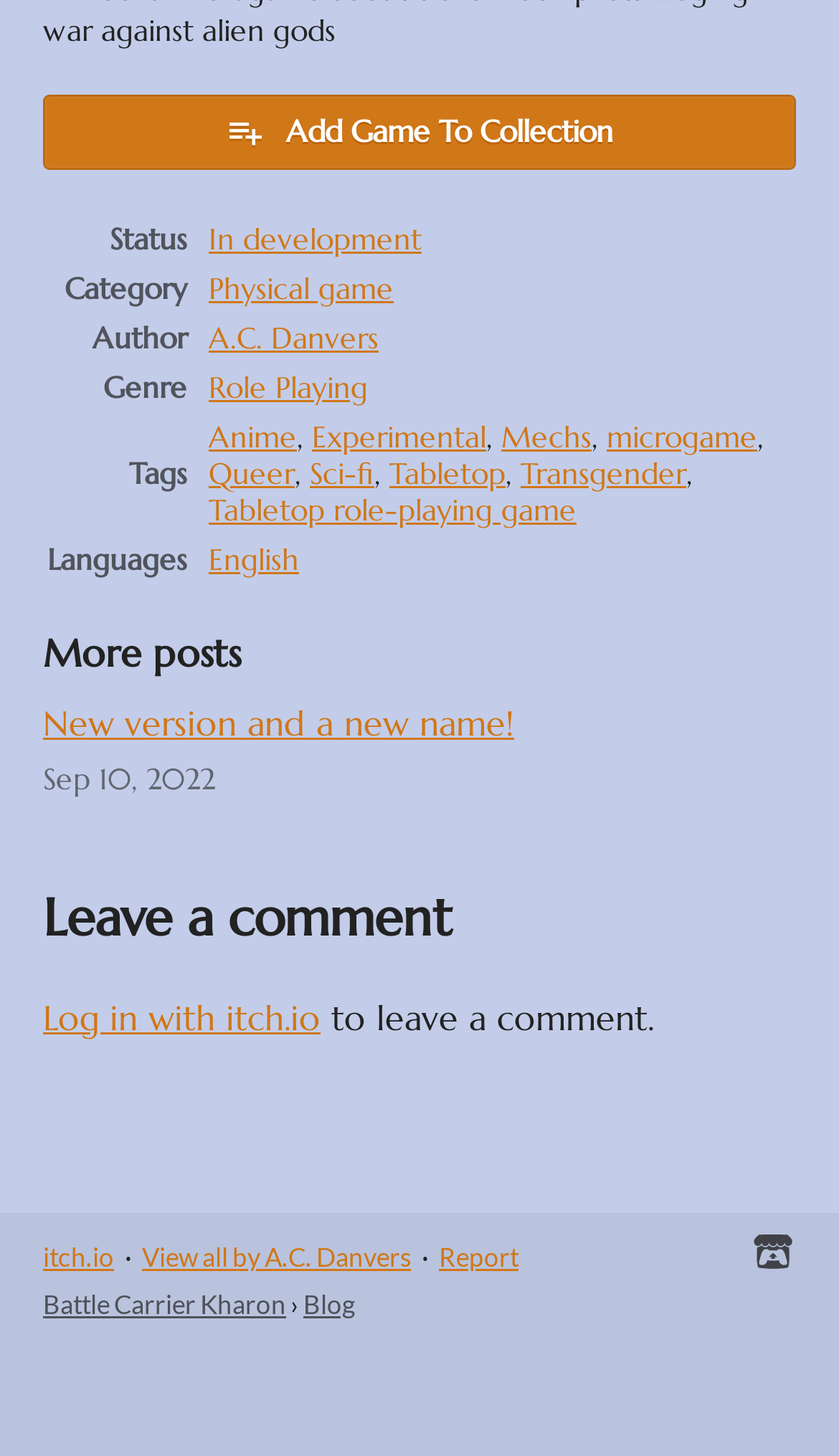Find the bounding box coordinates for the HTML element specified by: "View all by A.C. Danvers".

[0.169, 0.852, 0.49, 0.874]